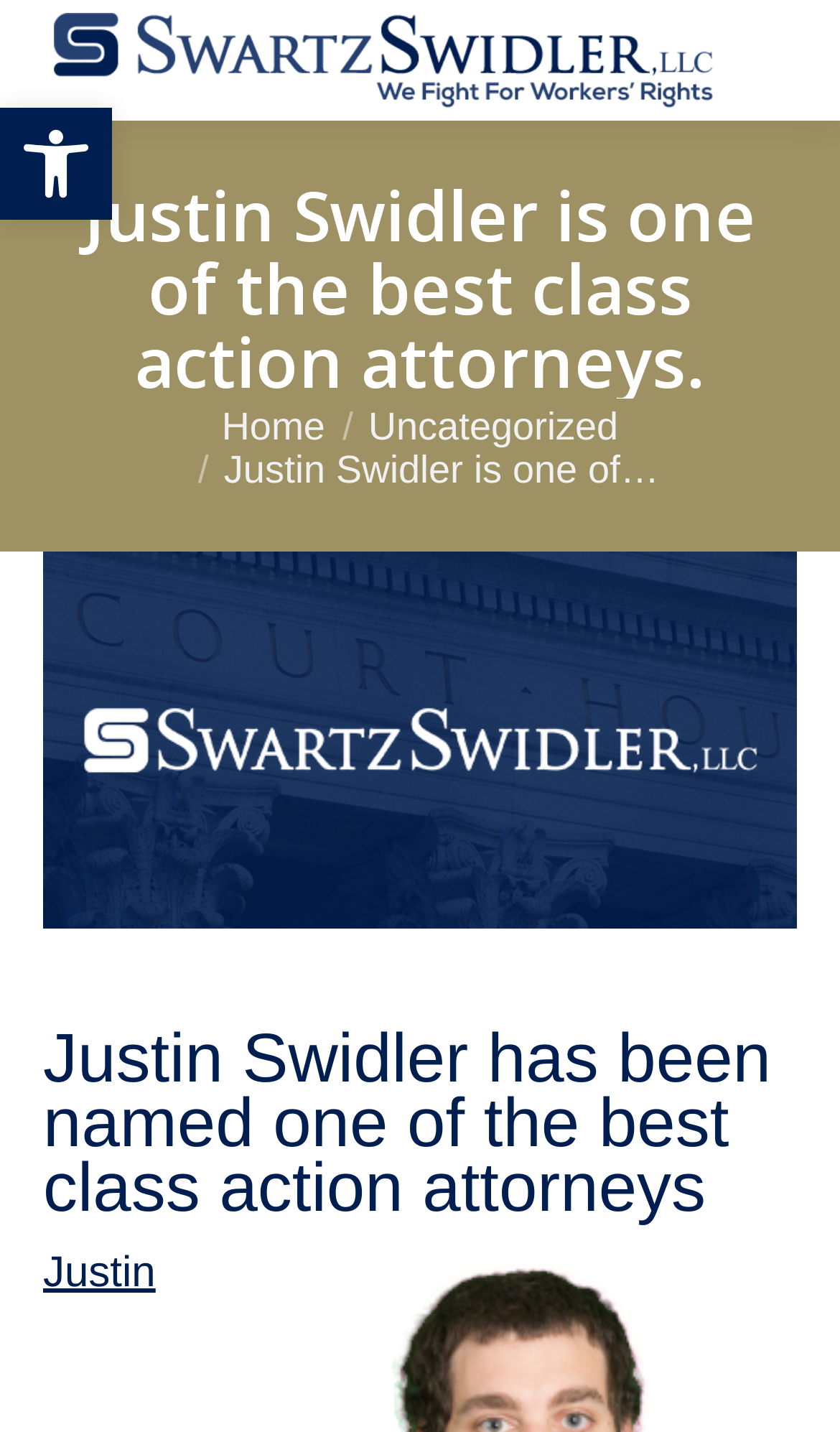Please determine the heading text of this webpage.

Justin Swidler is one of the best class action attorneys.